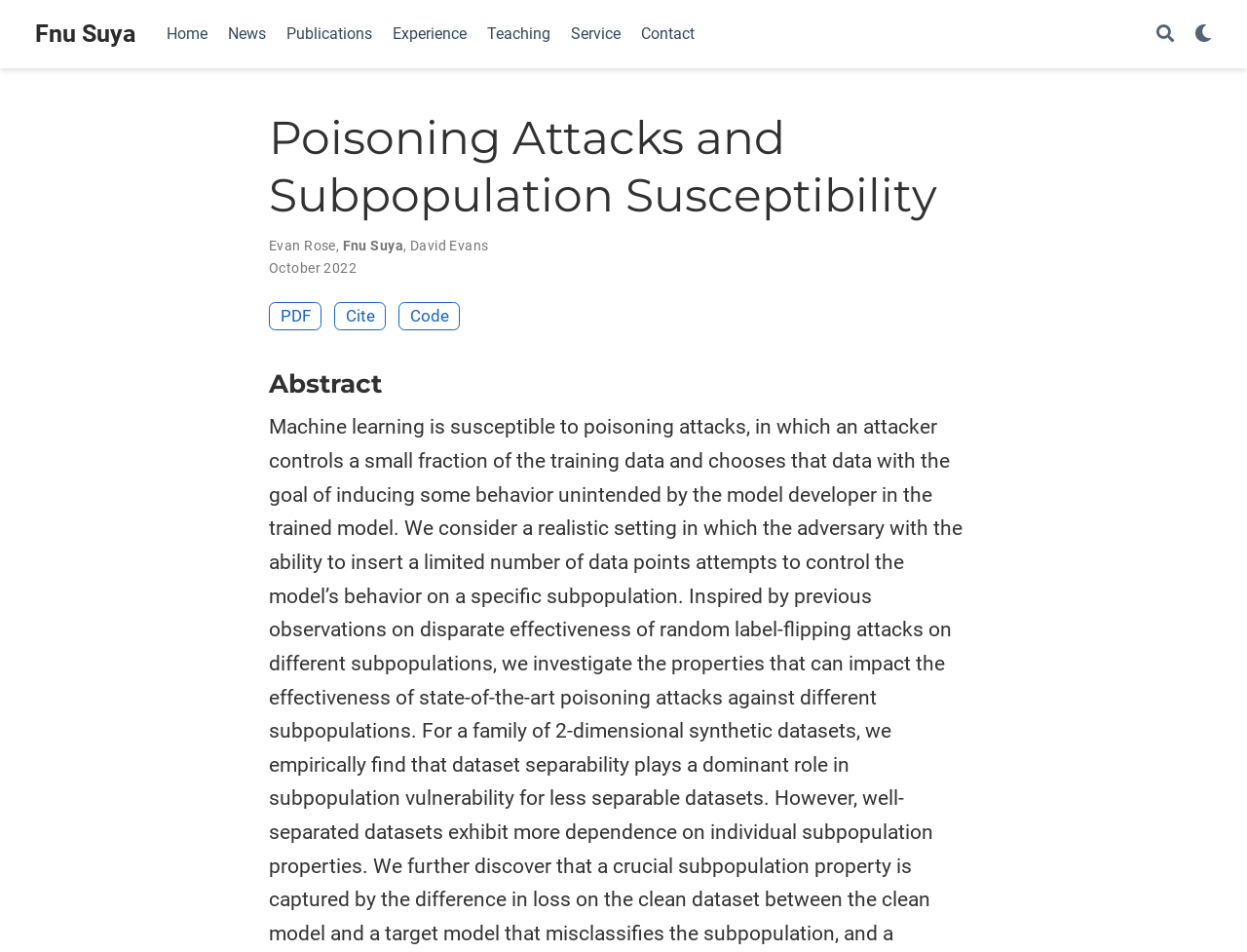Identify the bounding box coordinates of the clickable region necessary to fulfill the following instruction: "view code". The bounding box coordinates should be four float numbers between 0 and 1, i.e., [left, top, right, bottom].

[0.32, 0.317, 0.369, 0.347]